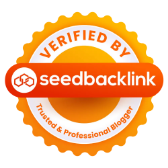Describe the image with as much detail as possible.

The image features a visually striking badge that reads "VERIFIED BY seedbacklink." The badge is designed with a vibrant orange border and a golden circular background, enhancing its appeal and credibility. The center of the badge prominently displays the seedbacklink logo, symbolizing trust and professionalism in blogging. The accompanying text emphasizes the verification aspect, indicating that the represented content or blog is recognized for its quality and reliability. This badge serves as an assurance to users that they are engaging with verified and trustworthy content.